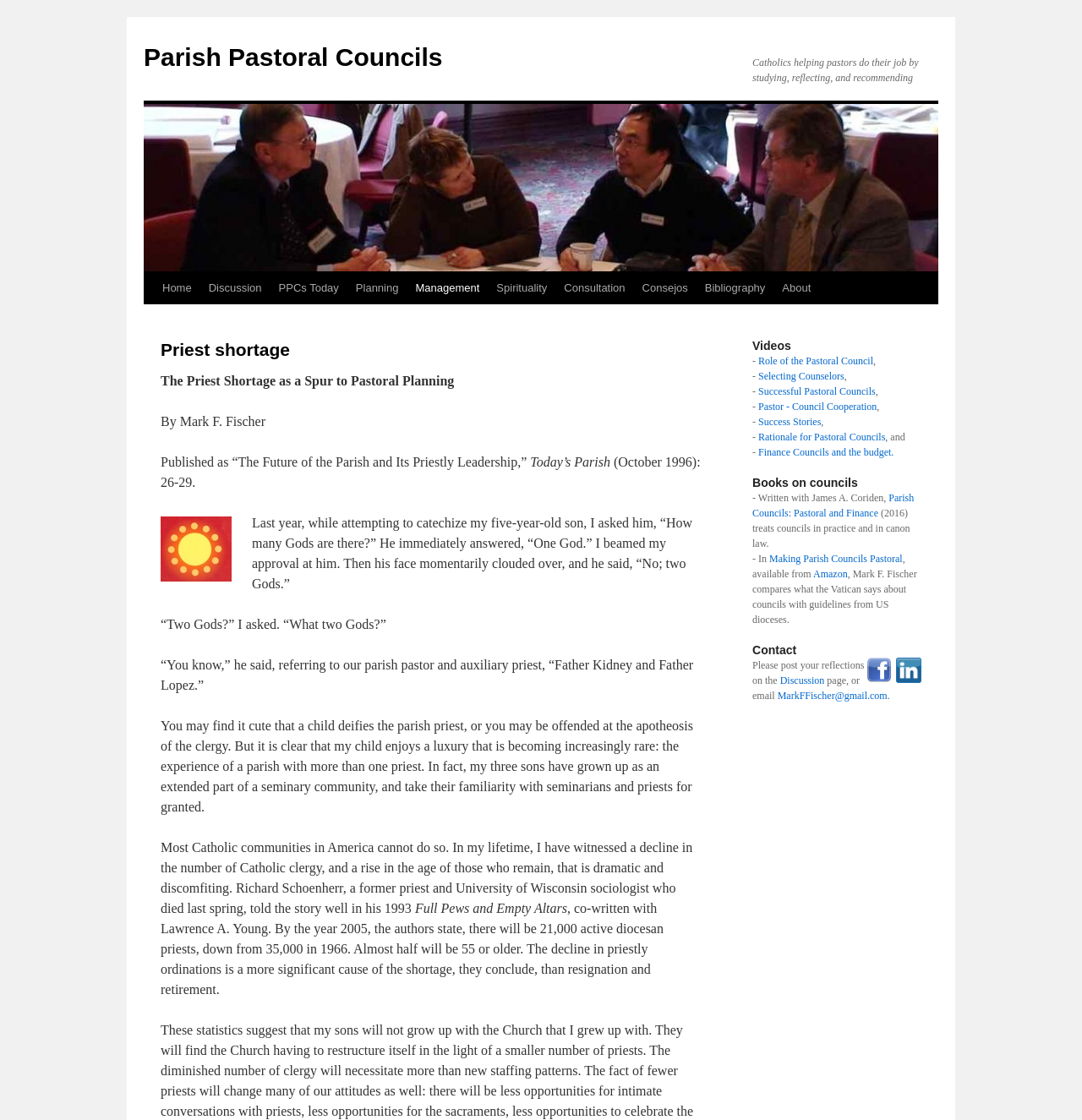Elaborate on the information and visuals displayed on the webpage.

The webpage is about Parish Pastoral Councils, with a focus on the priest shortage and its impact on pastoral planning. At the top, there is a navigation menu with links to various sections, including "Home", "Discussion", "PPCs Today", "Planning", "Management", "Spirituality", "Consultation", "Consejos", "Bibliography", and "About".

Below the navigation menu, there is a heading "Priest shortage" followed by a subheading "The Priest Shortage as a Spur to Pastoral Planning" by Mark F. Fischer. The text discusses the decline in the number of Catholic clergy and the impact on parish communities.

To the right of the heading, there is a logo image of DPC. Below the subheading, there is a paragraph of text that shares a personal anecdote about the author's son and his perception of priests. This is followed by several paragraphs of text that discuss the decline in priestly ordinations and the impact on Catholic communities.

On the right side of the page, there is a section with a heading "Videos" that lists several links to videos related to pastoral councils, including "Role of the Pastoral Council", "Selecting Counselors", and "Successful Pastoral Councils".

Below the "Videos" section, there is a section with a heading "Books on councils" that lists several book titles and descriptions related to parish councils, including "Parish Councils: Pastoral and Finance" and "Making Parish Councils Pastoral".

Further down the page, there is a section with a heading "Contact" that includes links to email the author and a call to action to post reflections on the discussion page.

Throughout the page, there are several static text elements that provide additional information and context to the main topics.